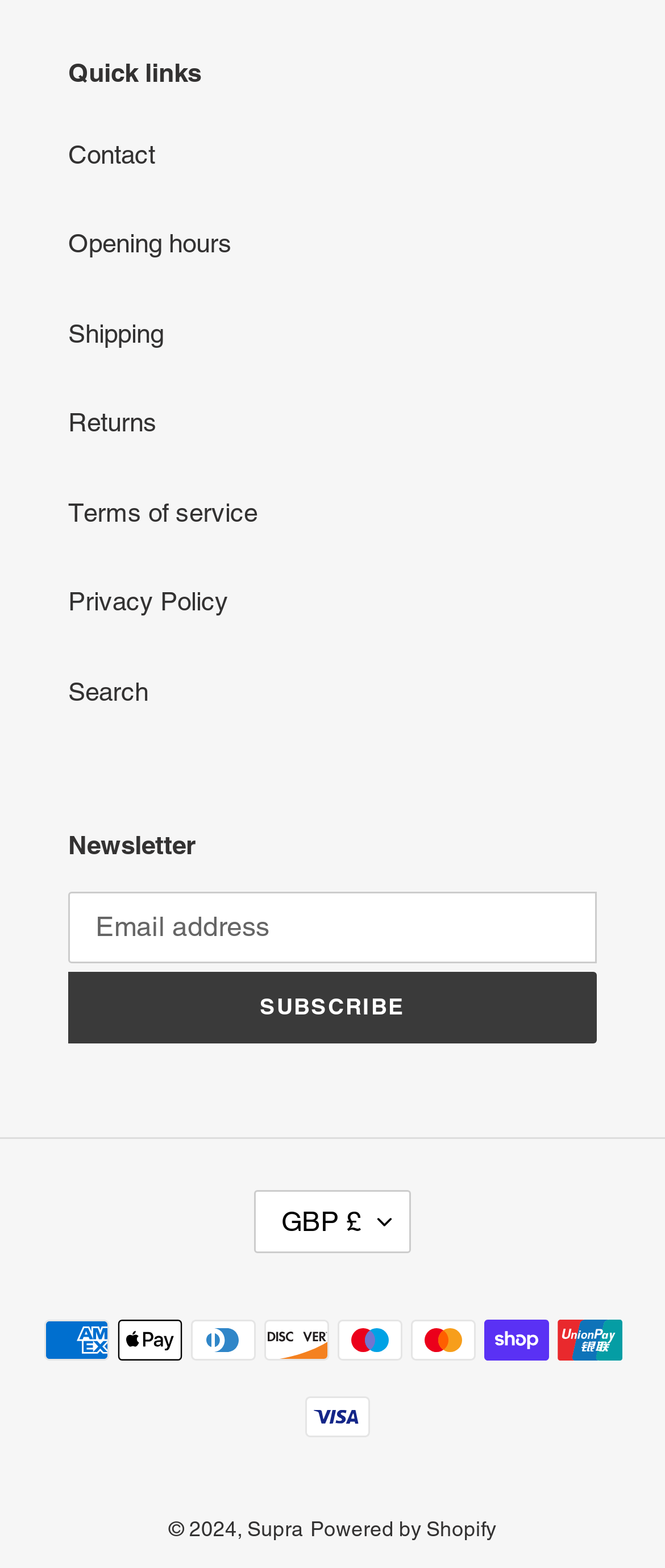Highlight the bounding box coordinates of the element that should be clicked to carry out the following instruction: "Contact us". The coordinates must be given as four float numbers ranging from 0 to 1, i.e., [left, top, right, bottom].

[0.103, 0.089, 0.233, 0.108]